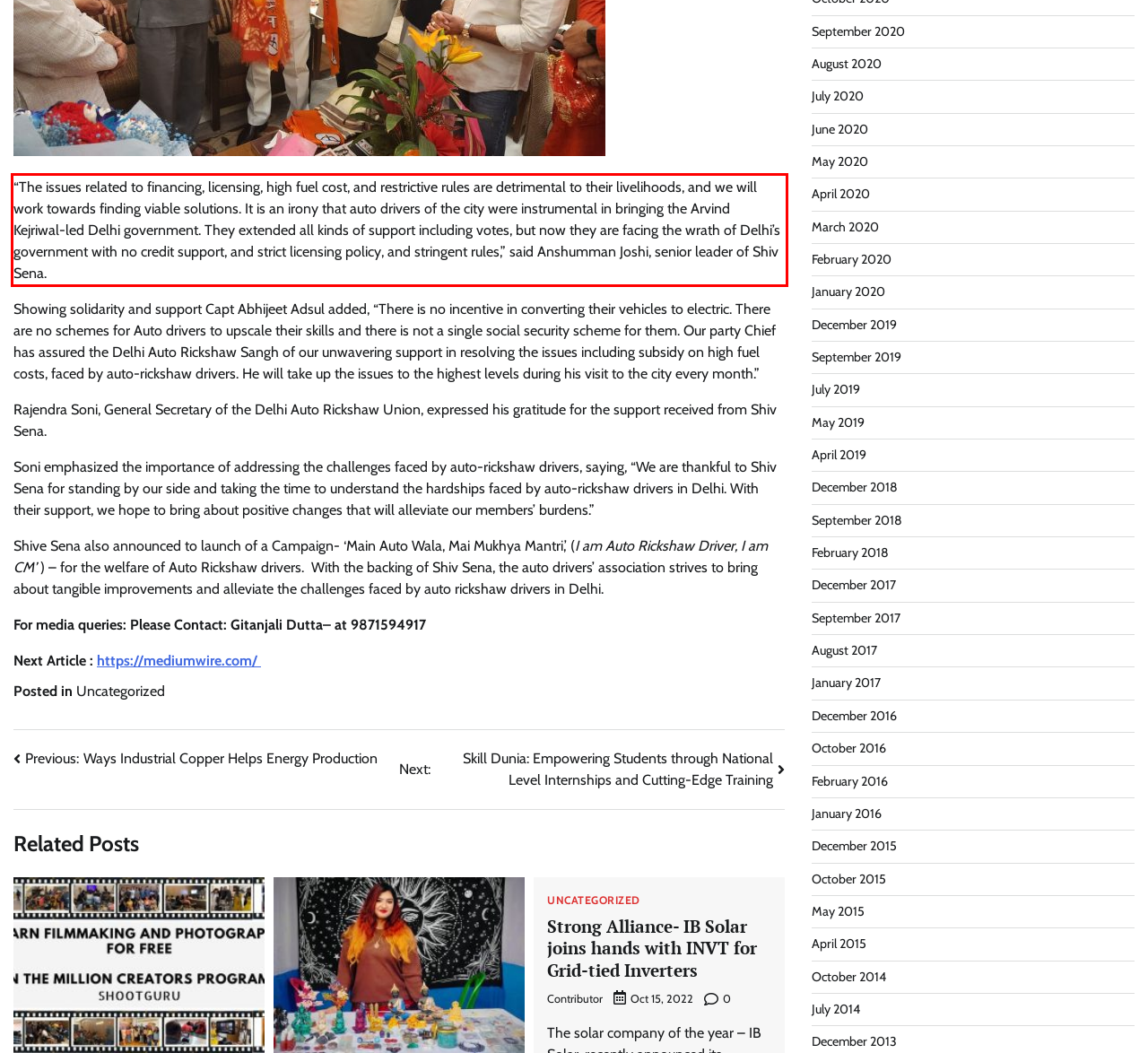Please recognize and transcribe the text located inside the red bounding box in the webpage image.

“The issues related to financing, licensing, high fuel cost, and restrictive rules are detrimental to their livelihoods, and we will work towards finding viable solutions. It is an irony that auto drivers of the city were instrumental in bringing the Arvind Kejriwal-led Delhi government. They extended all kinds of support including votes, but now they are facing the wrath of Delhi’s government with no credit support, and strict licensing policy, and stringent rules,” said Anshumman Joshi, senior leader of Shiv Sena.